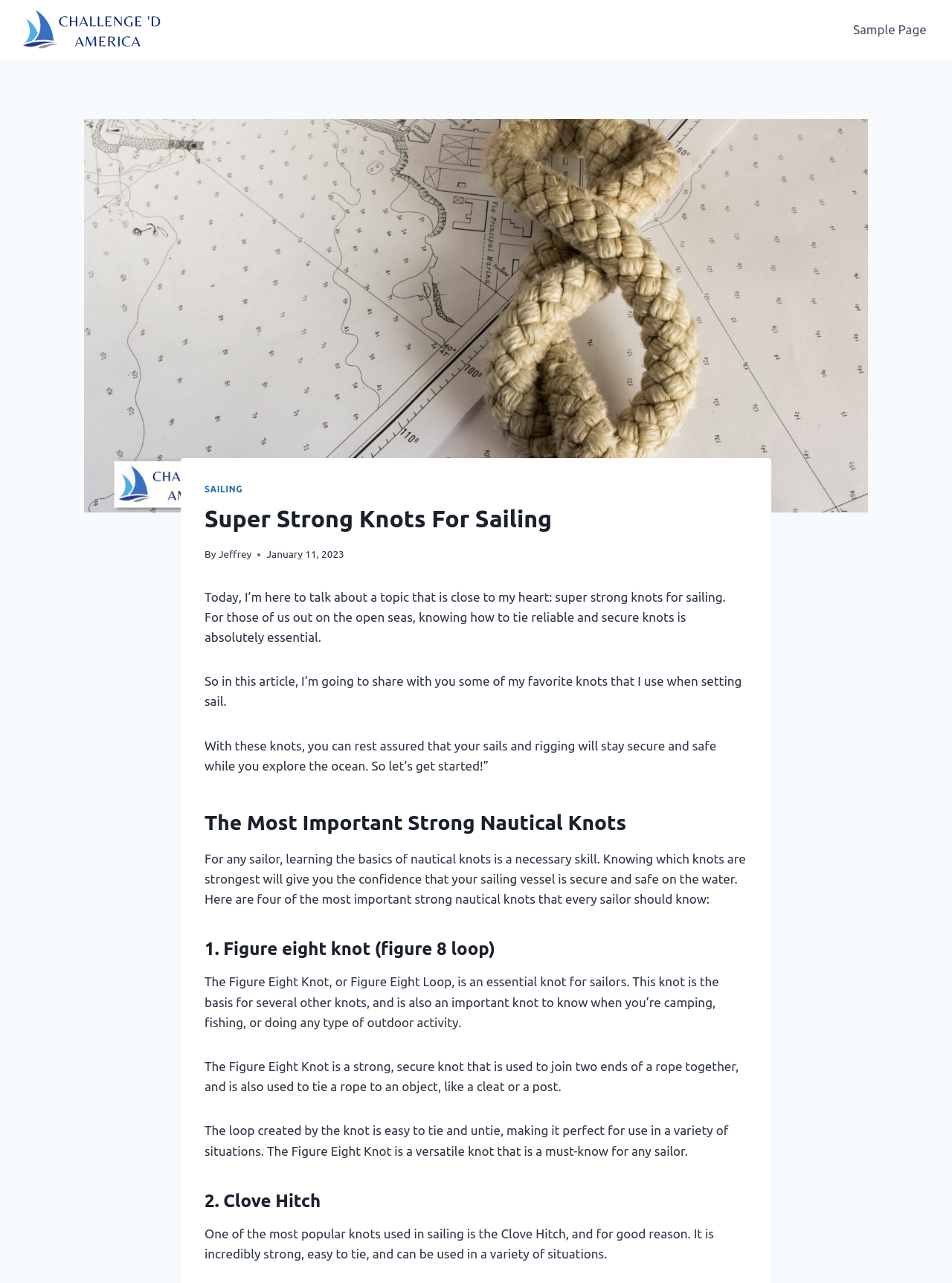Using floating point numbers between 0 and 1, provide the bounding box coordinates in the format (top-left x, top-left y, bottom-right x, bottom-right y). Locate the UI element described here: Sailing

[0.215, 0.378, 0.255, 0.385]